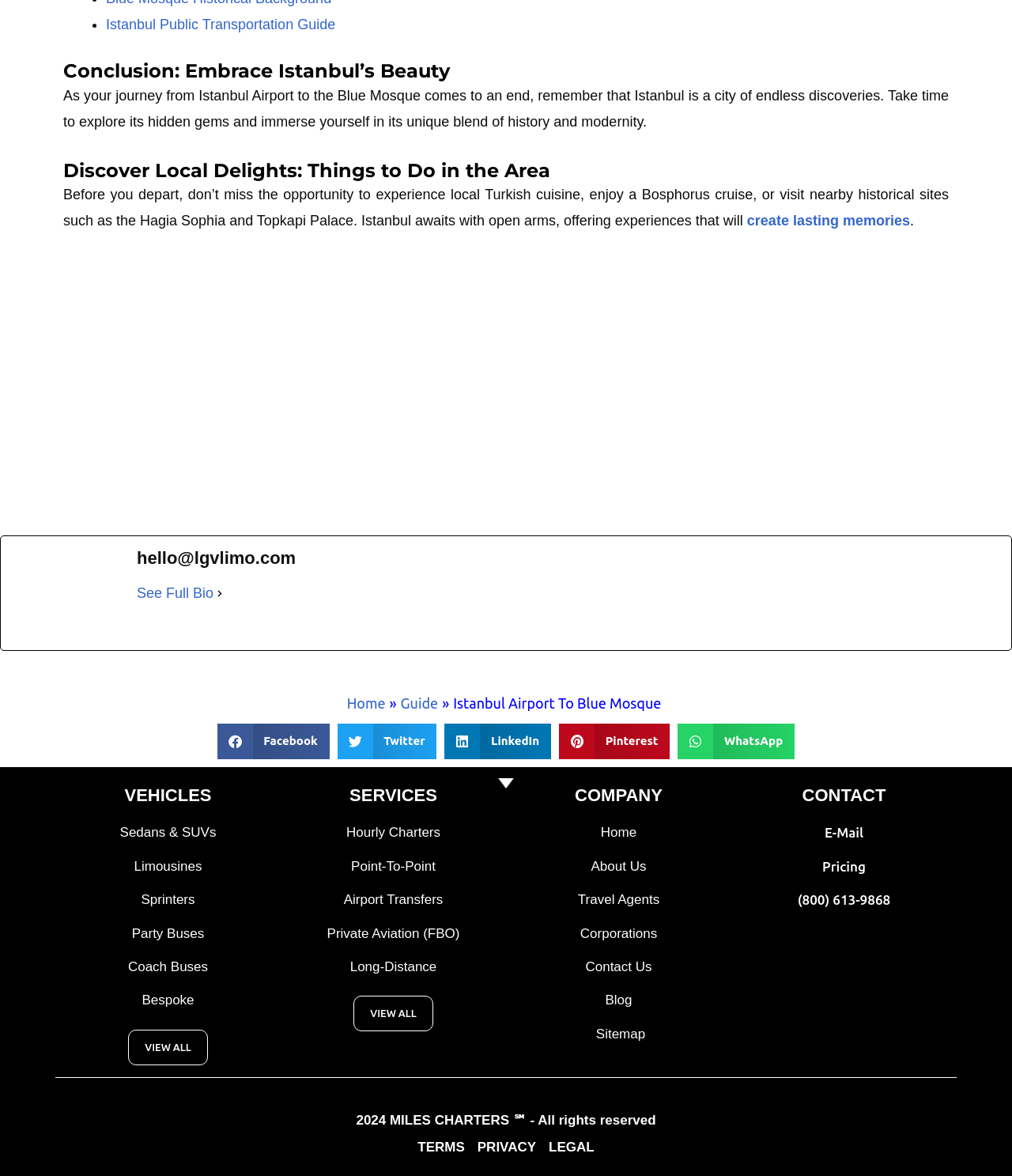Utilize the details in the image to give a detailed response to the question: What type of vehicles are offered by the company?

The types of vehicles offered by the company can be inferred from the links 'Sedans & SUVs', 'Limousines', 'Sprinters', 'Party Buses', and 'Coach Buses' located at the bottom of the page, which suggest that the company offers a range of vehicles for transportation.